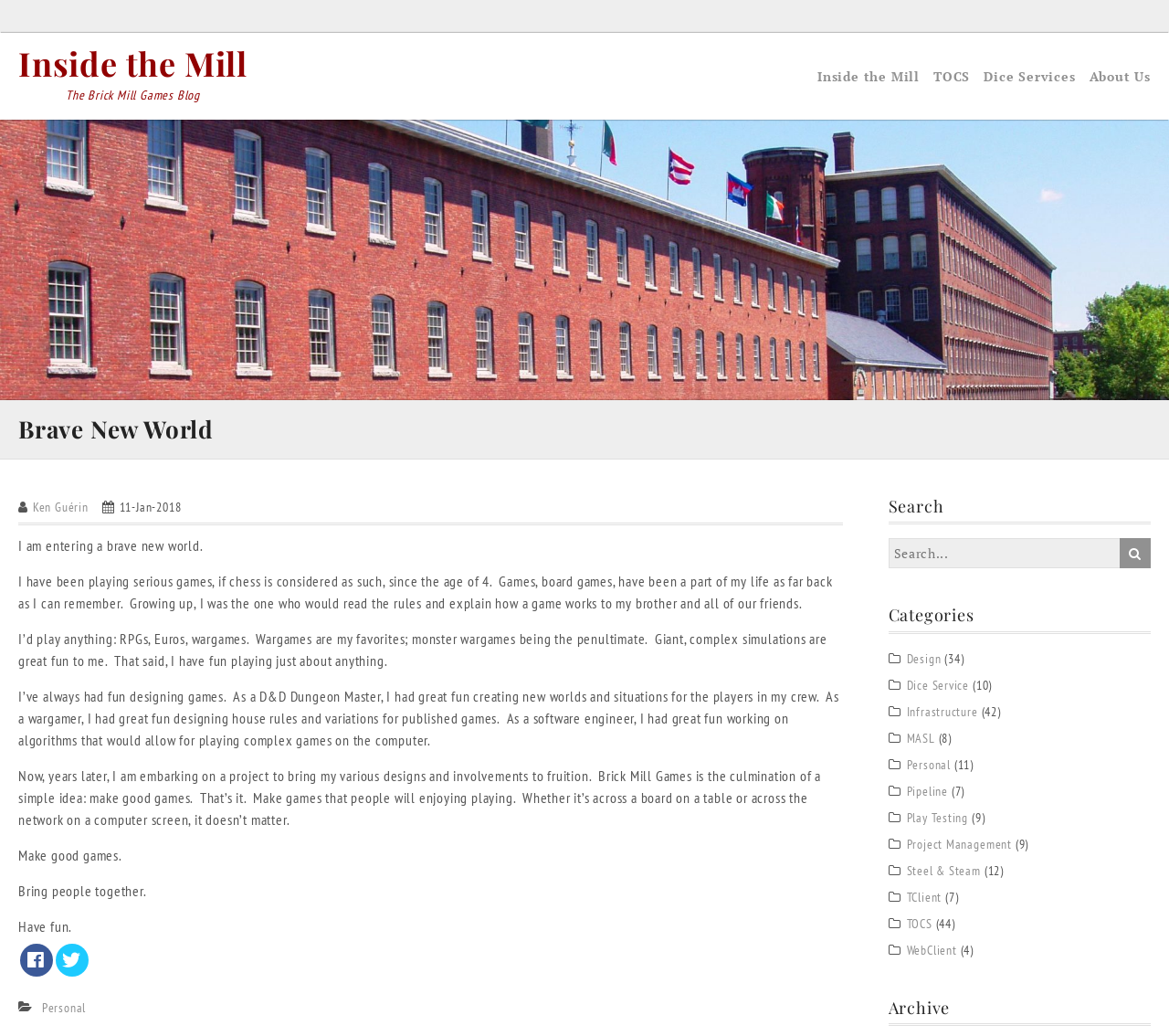Locate the bounding box coordinates of the element that needs to be clicked to carry out the instruction: "Share on Facebook". The coordinates should be given as four float numbers ranging from 0 to 1, i.e., [left, top, right, bottom].

[0.017, 0.911, 0.045, 0.943]